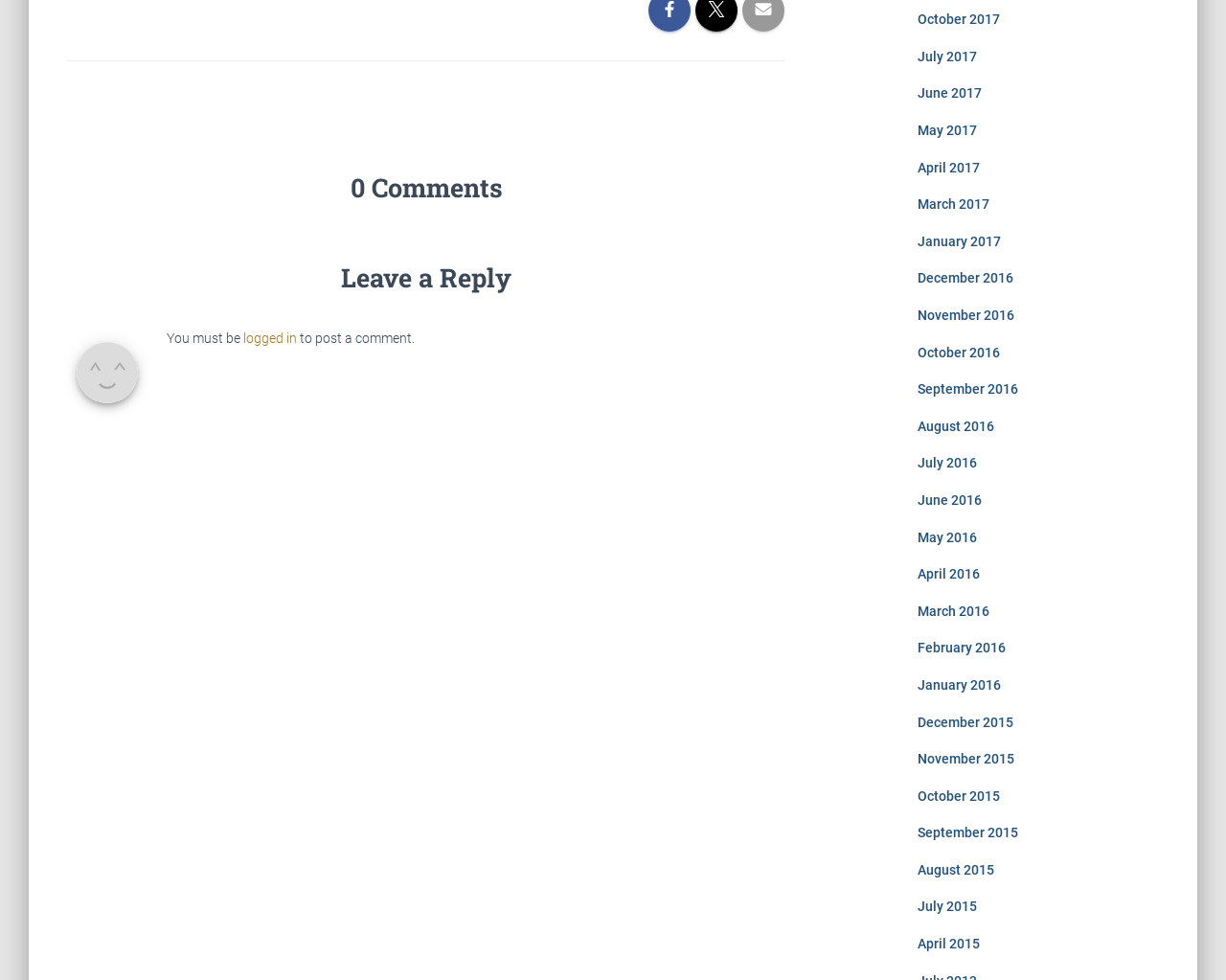Analyze the image and give a detailed response to the question:
What is the orientation of the separator element?

The answer can be found by looking at the separator element, which has an orientation attribute set to 'horizontal'. This indicates that the separator is a horizontal line.